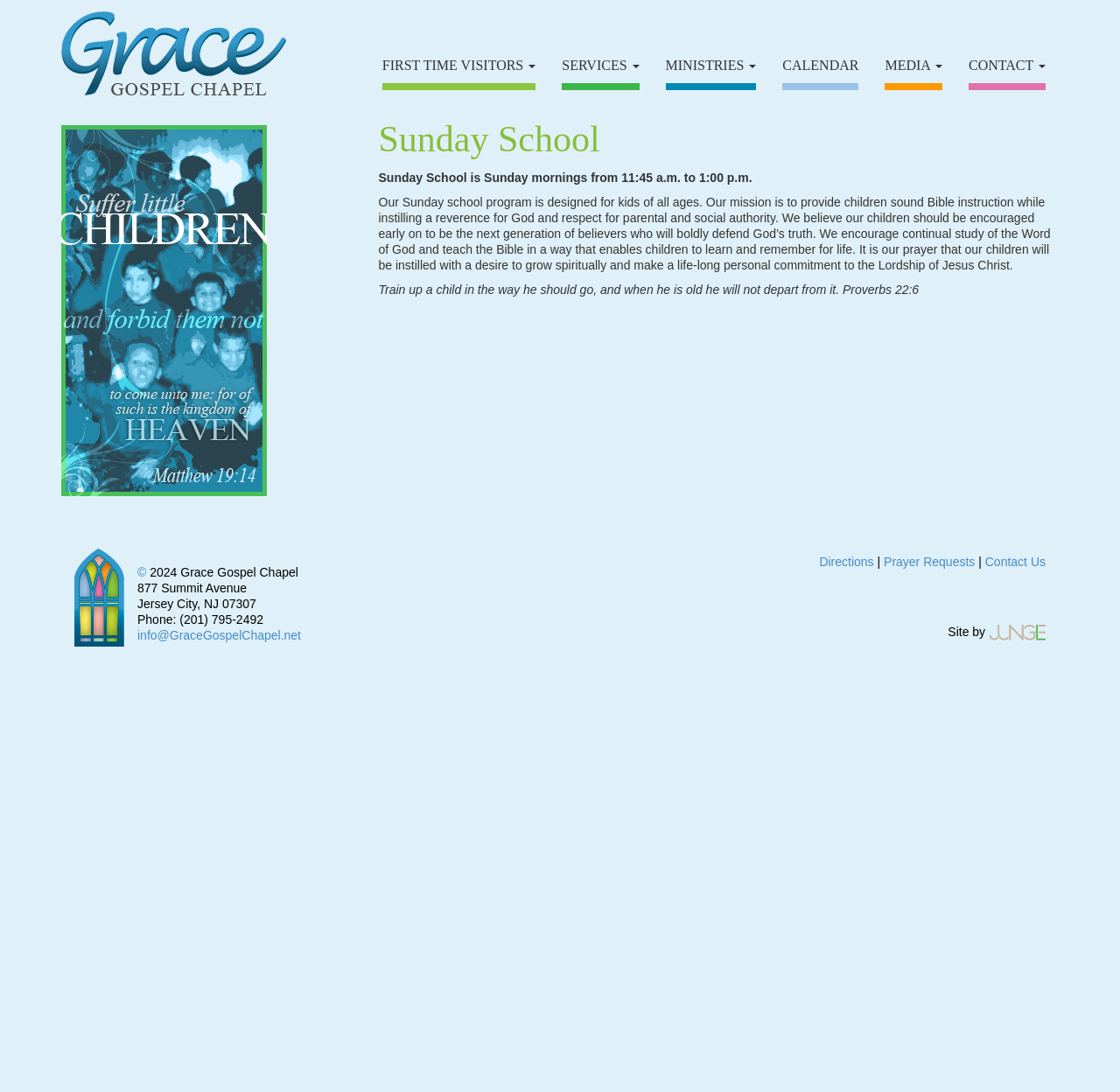Please find the bounding box coordinates of the element that must be clicked to perform the given instruction: "Contact the chapel". The coordinates should be four float numbers from 0 to 1, i.e., [left, top, right, bottom].

[0.865, 0.044, 0.934, 0.083]